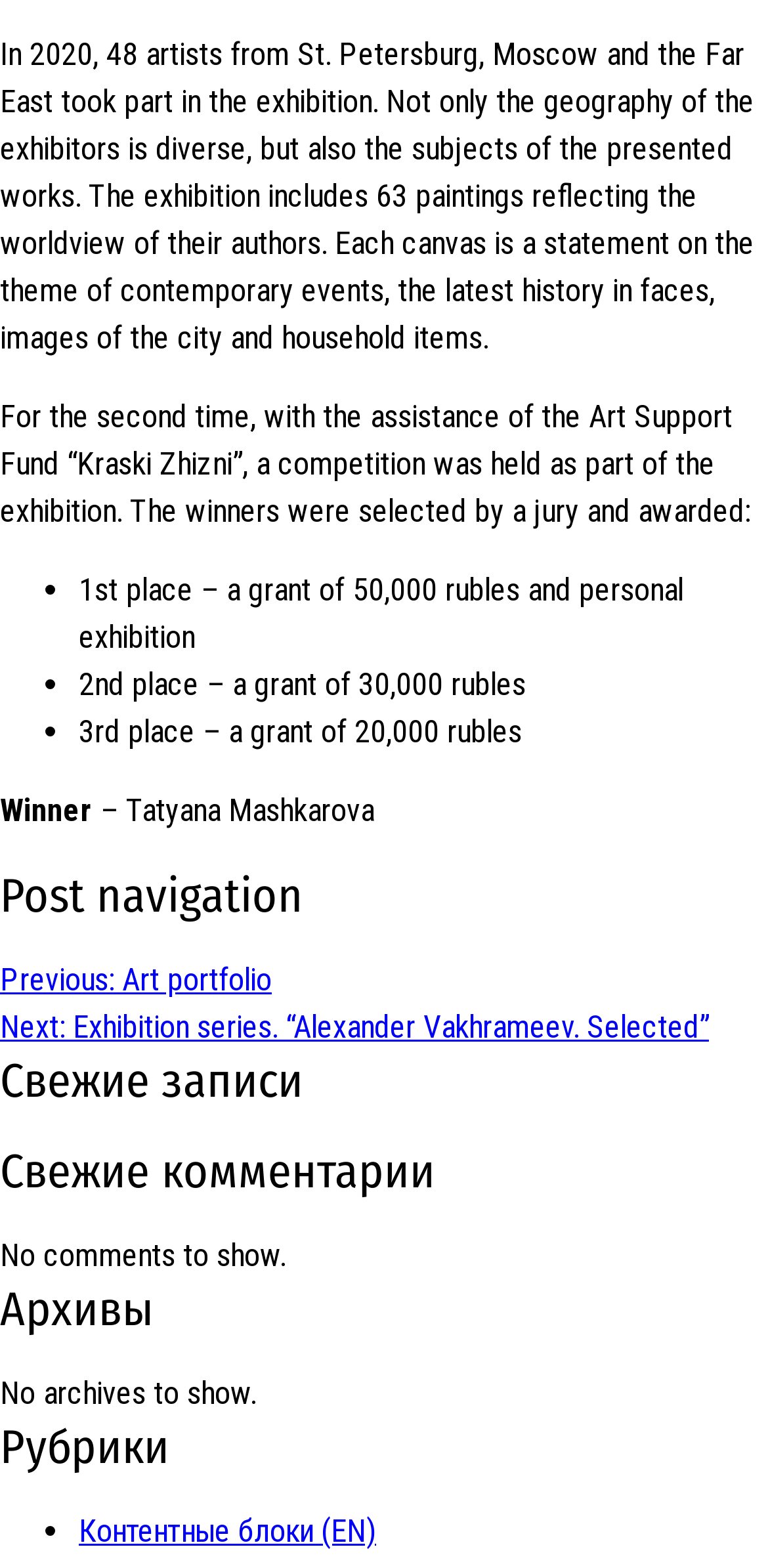Predict the bounding box coordinates of the UI element that matches this description: "Previous: Art portfolio". The coordinates should be in the format [left, top, right, bottom] with each value between 0 and 1.

[0.0, 0.613, 0.354, 0.637]